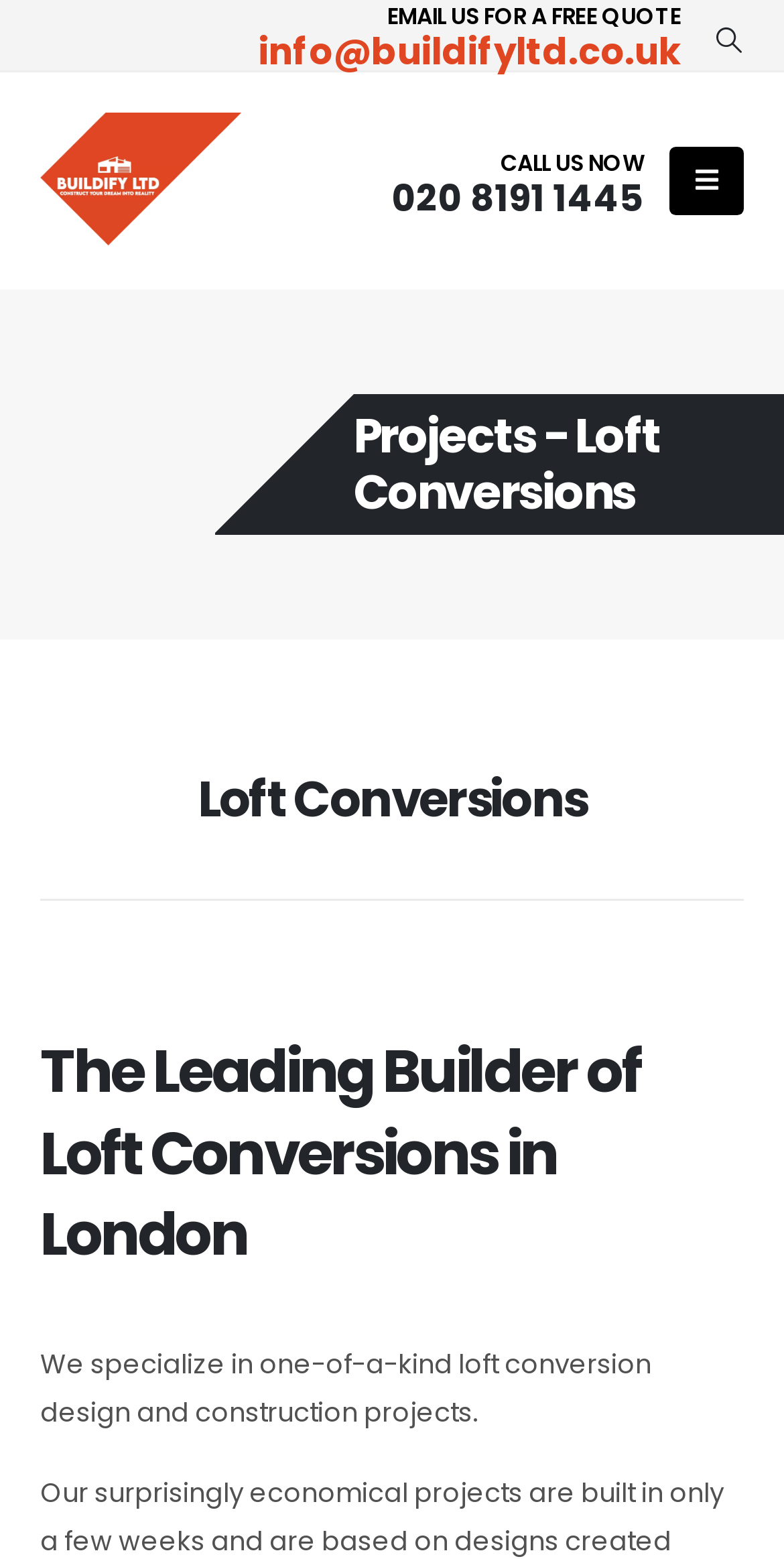Reply to the question with a brief word or phrase: Is there a search function on the website?

Yes